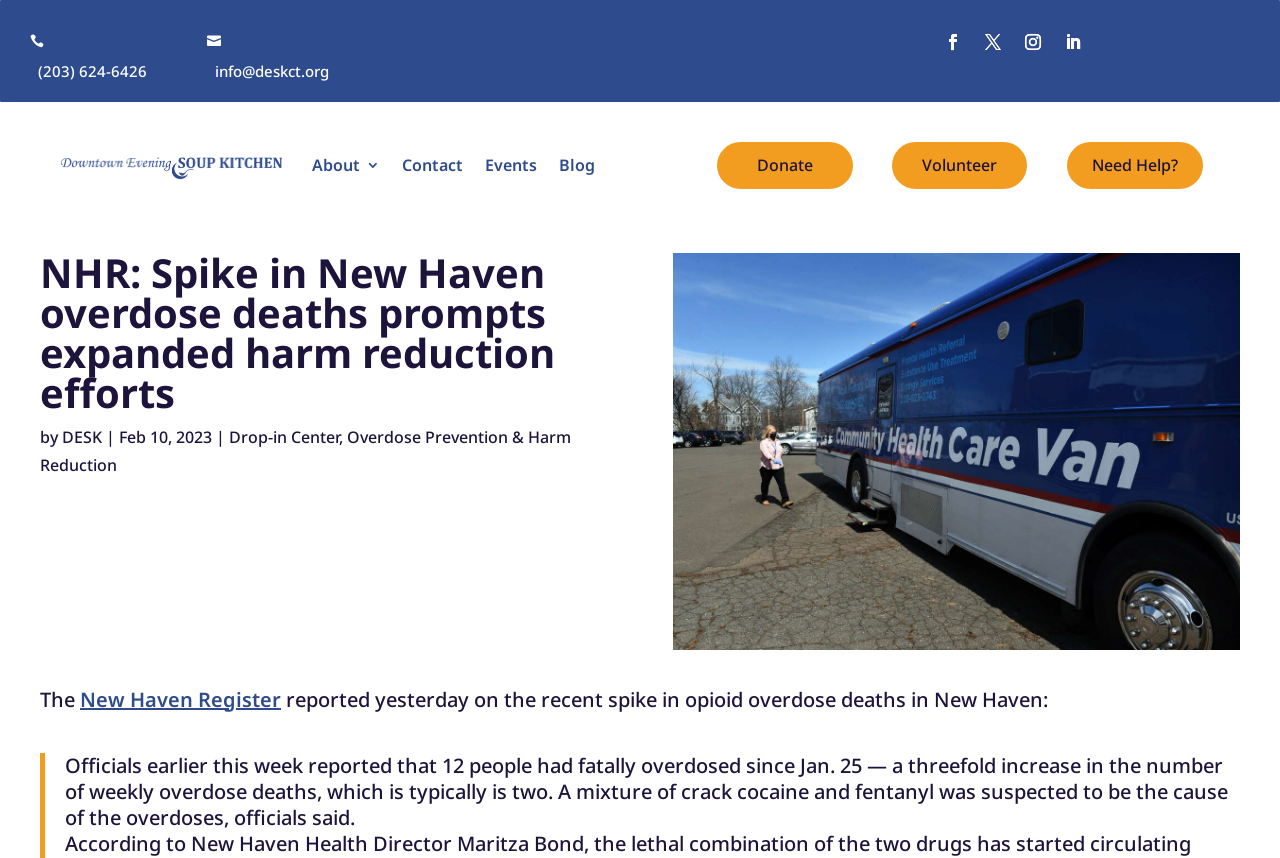Specify the bounding box coordinates for the region that must be clicked to perform the given instruction: "Visit the 'Contact' page".

[0.314, 0.148, 0.362, 0.237]